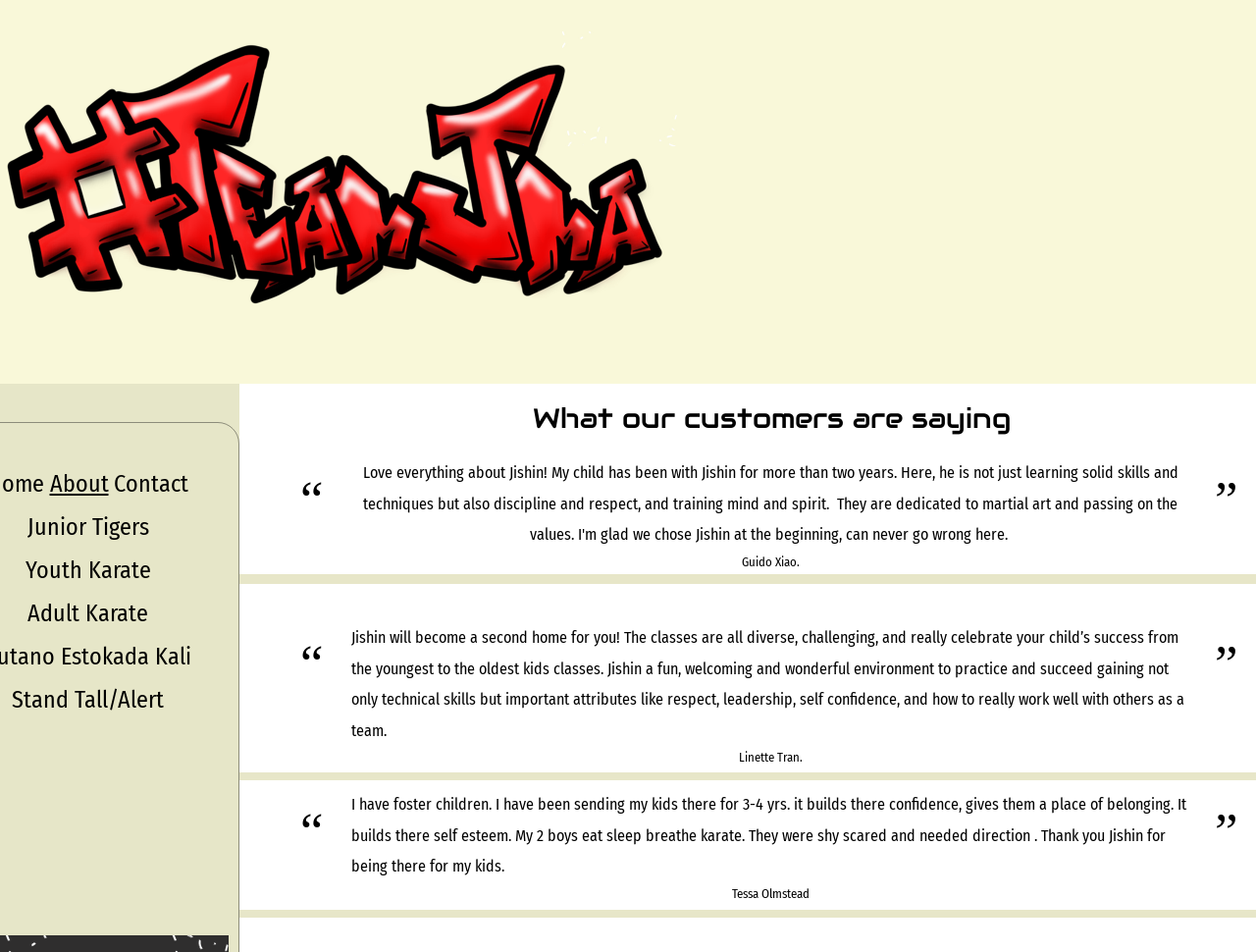Please provide a detailed answer to the question below by examining the image:
What is the sentiment of the quotes on this page?

The quotes on this page, attributed to Guido Xiao, Linette Tran, and Tessa Olmstead, all express positive sentiments about Jishin, using phrases such as 'fun, welcoming and wonderful environment', 'builds there confidence', and 'gives them a place of belonging'.